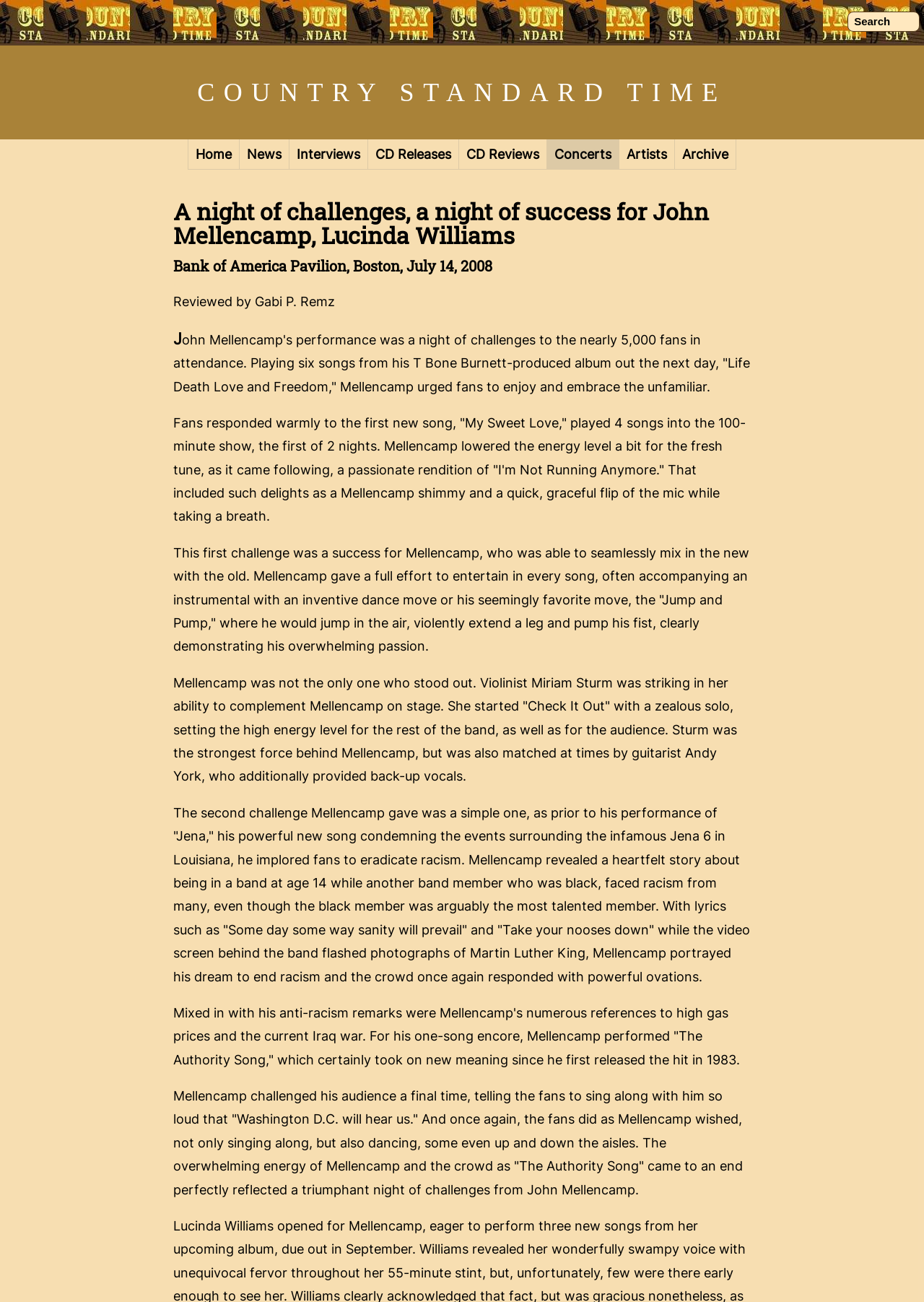Provide a brief response to the question below using one word or phrase:
What is the name of the concert venue?

Bank of America Pavilion